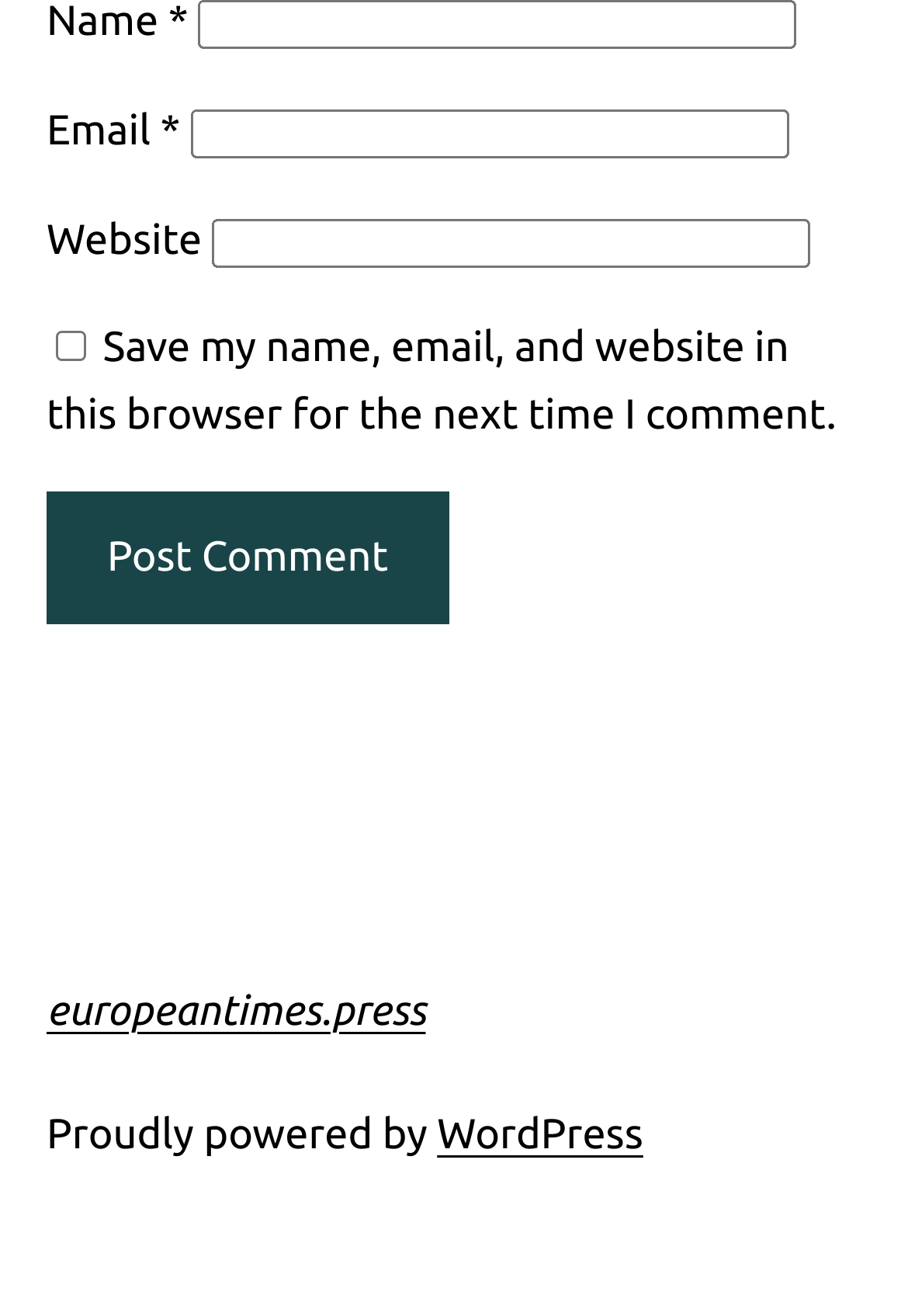How many text boxes are there on the page?
Refer to the image and offer an in-depth and detailed answer to the question.

There are two textbox elements on the page, one with the label 'Email' and another with the label 'Website'. These textboxes have bounding box coordinates [0.209, 0.083, 0.868, 0.12] and [0.233, 0.166, 0.892, 0.203] respectively.